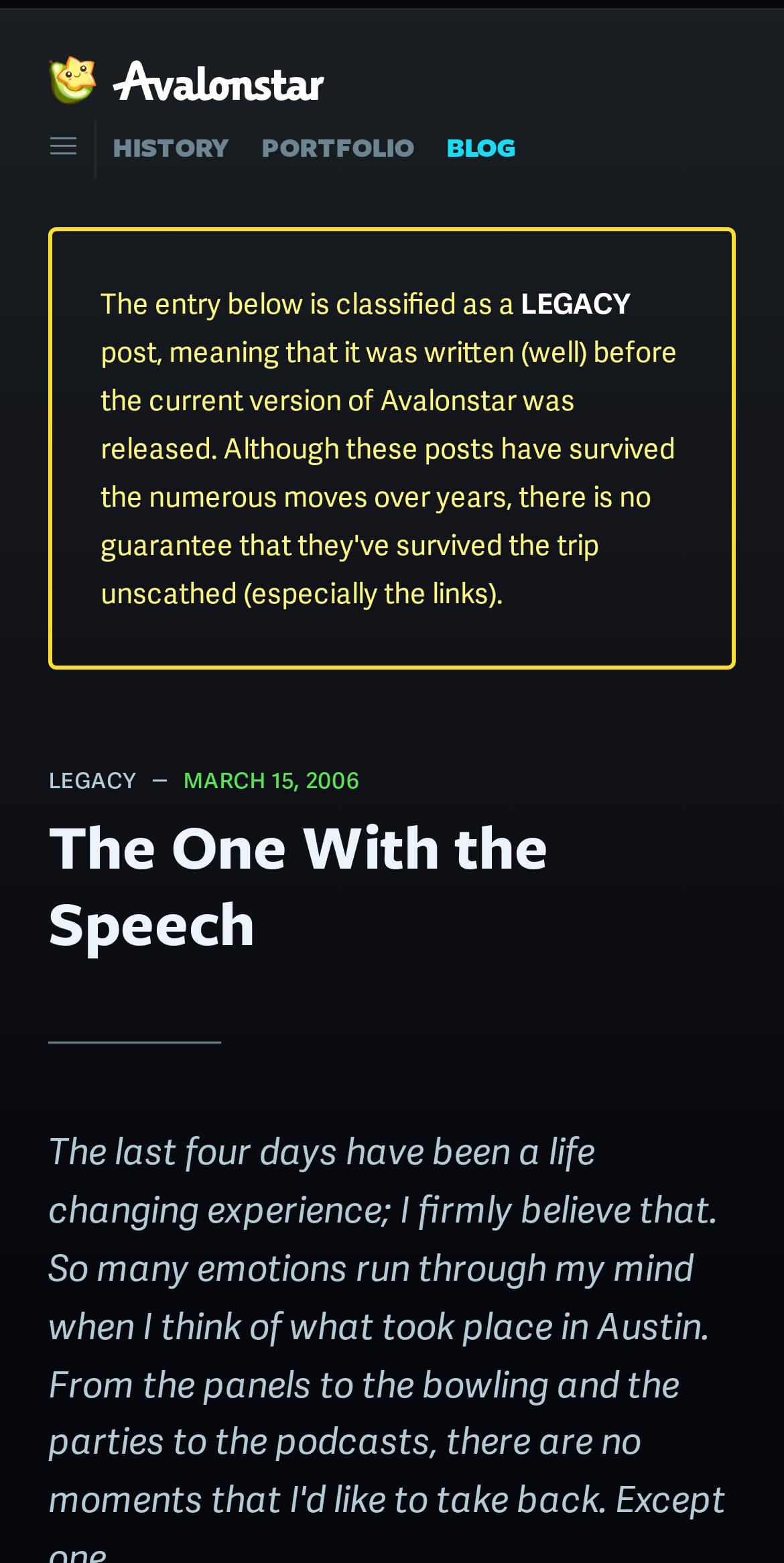Extract the primary header of the webpage and generate its text.

The One With the Speech